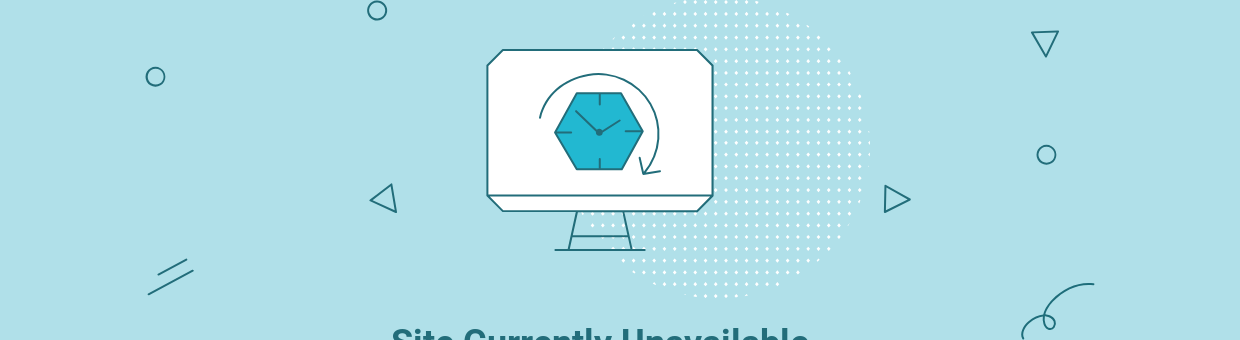Please use the details from the image to answer the following question comprehensively:
What is the message conveyed by the text below the monitor?

The caption states that the text 'Site Currently Unavailable' is prominently displayed in a bold font below the monitor, conveying a clear message that the website is not accessible at the moment.